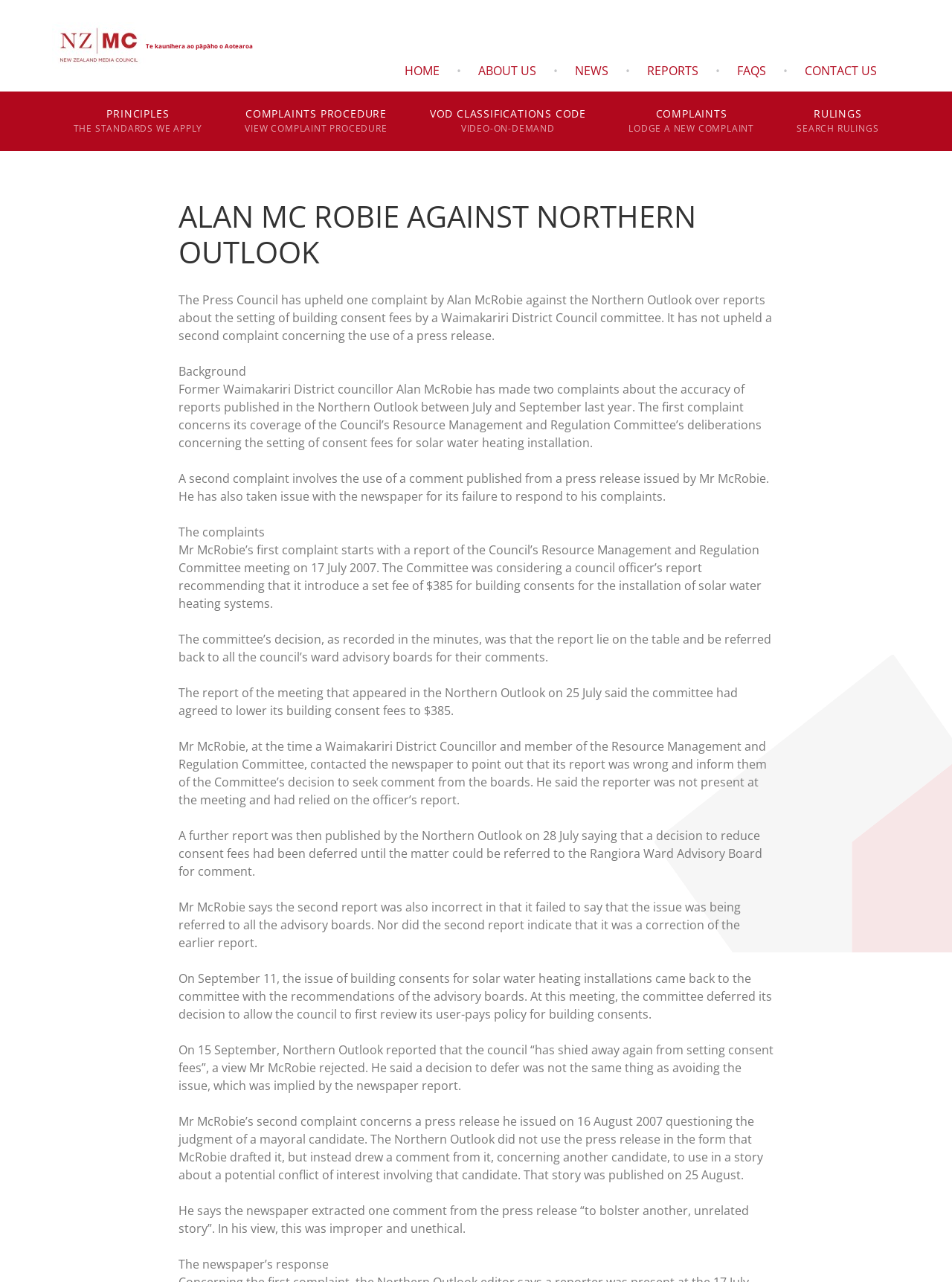Determine the bounding box coordinates for the area you should click to complete the following instruction: "View complaints procedure".

[0.251, 0.071, 0.413, 0.118]